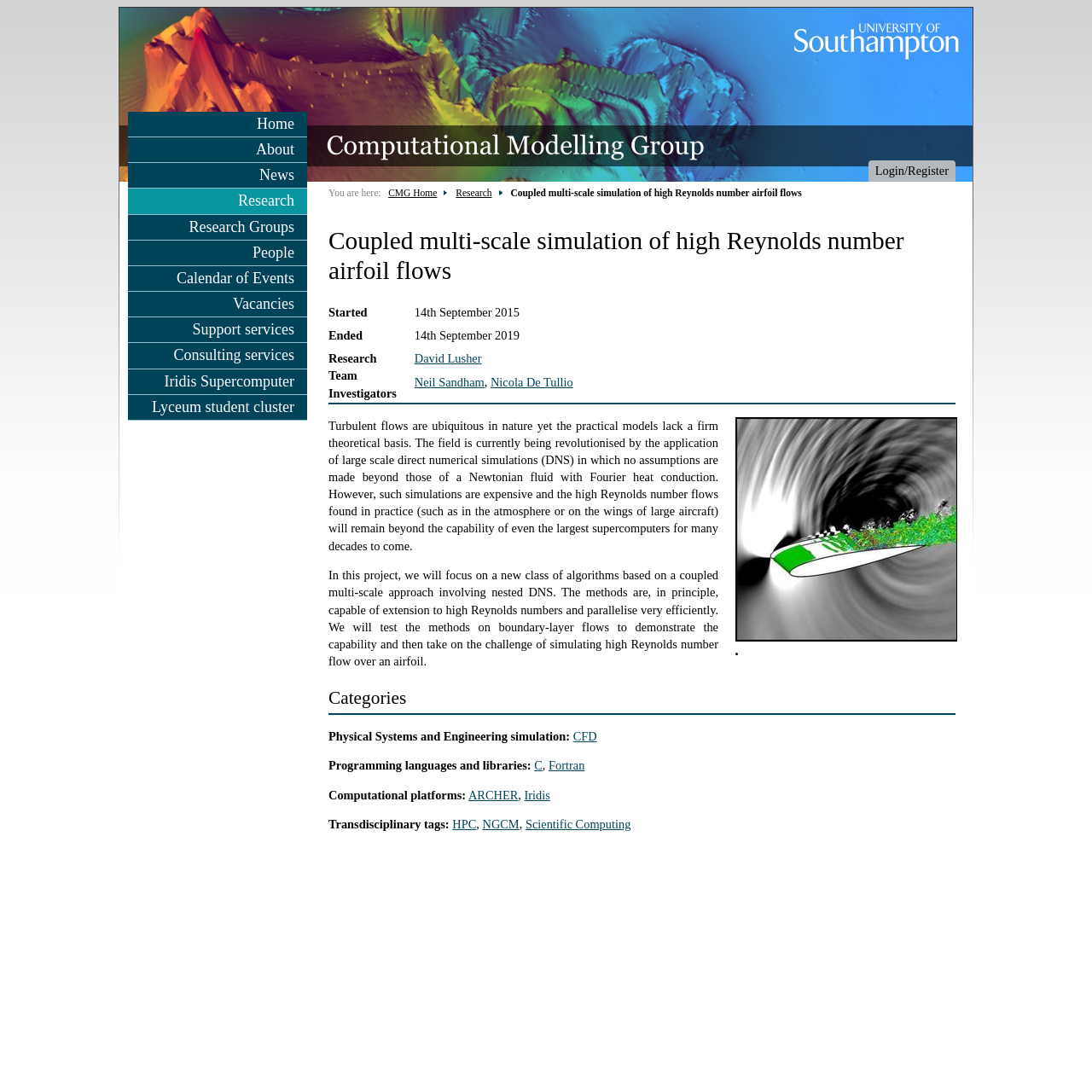What is the name of the supercomputer used in the project?
Provide a short answer using one word or a brief phrase based on the image.

ARCHER and Iridis